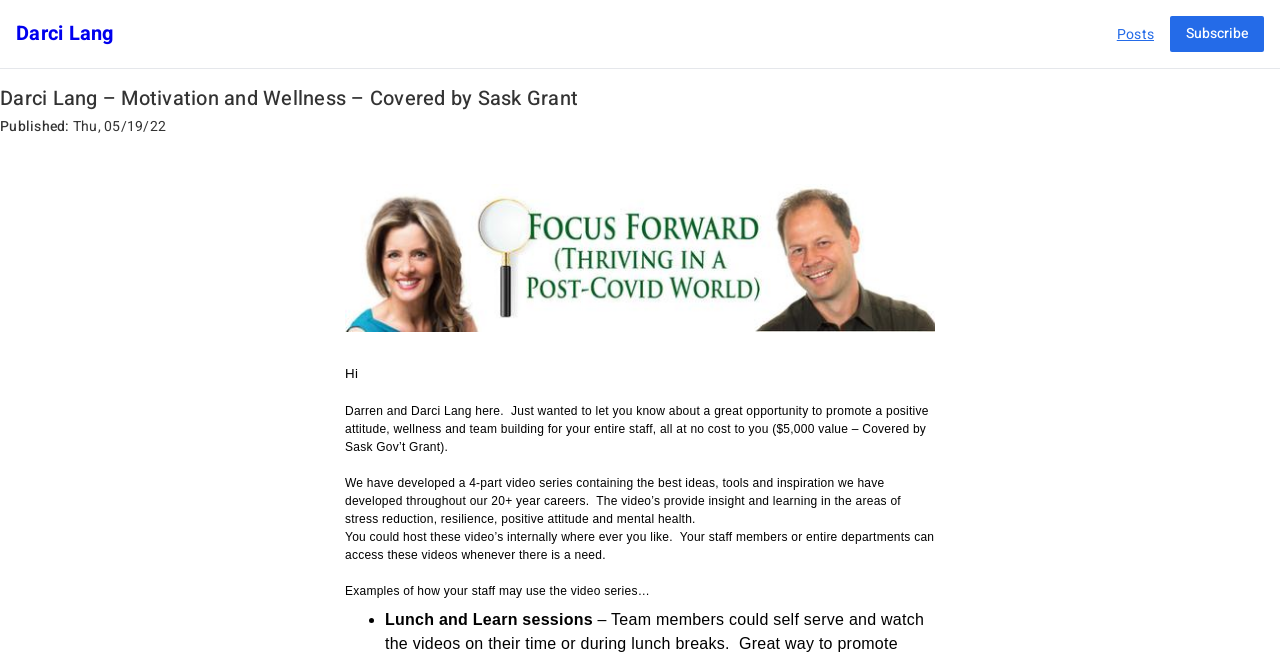Generate a thorough caption that explains the contents of the webpage.

The webpage is about Darci Lang, a motivational speaker, and her wellness program. At the top left, there is a heading with her name, "Darci Lang", which is also a link. To the right of this heading, there are two more links, "Posts" and a "Subscribe" button. 

Below these elements, there is a larger heading that spans the entire width of the page, "Darci Lang – Motivation and Wellness – Covered by Sask Grant". Underneath this heading, there is a "Published" label with a date, "Thu, 05/19/22", to its right.

The main content of the page is an image, which takes up about half of the page's height, with a caption that starts with "Hi Darren and Darci Lang here." The caption explains that they are promoting a positive attitude, wellness, and team building program for staff, covered by a Sask Gov't Grant. 

Below the image, there are several paragraphs of text that describe the program, including a 4-part video series on stress reduction, resilience, positive attitude, and mental health. The text also explains how the videos can be used internally by staff members or departments. 

Finally, there is a list with a single item, "Lunch and Learn sessions", which is an example of how the video series can be used.